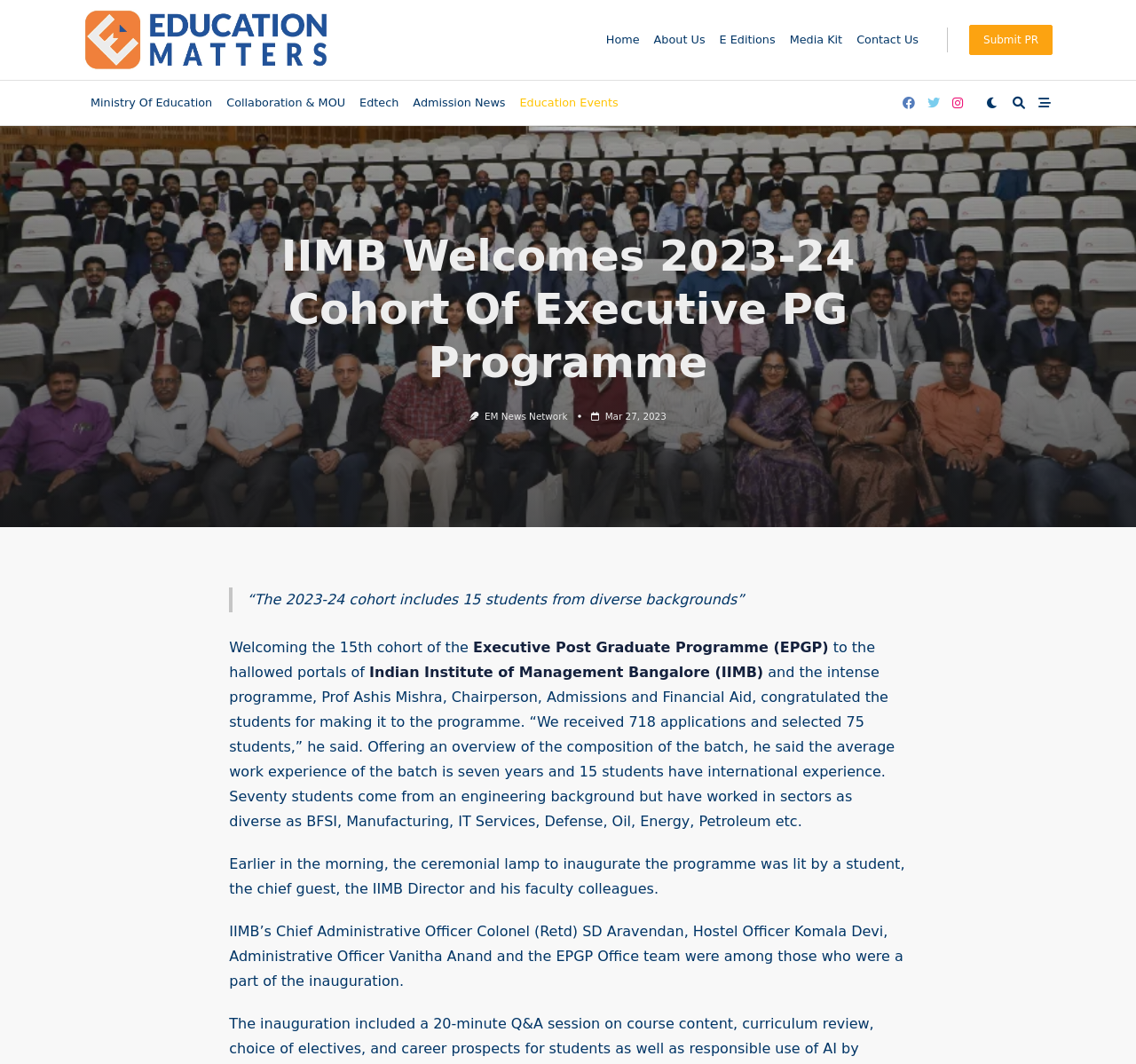Who lit the ceremonial lamp to inaugurate the programme?
Based on the screenshot, respond with a single word or phrase.

a student, the chief guest, the IIMB Director and his faculty colleagues